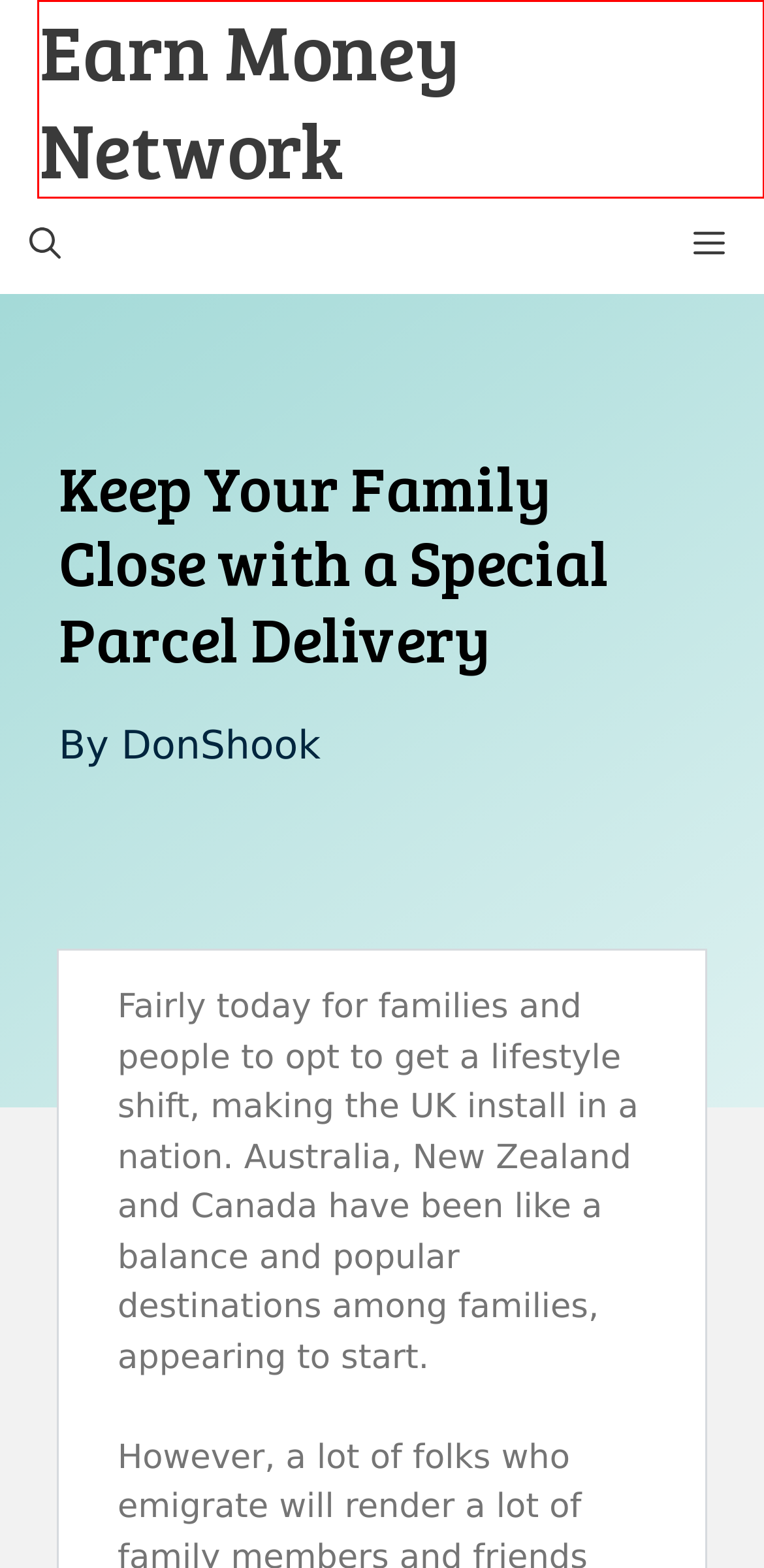Examine the screenshot of the webpage, noting the red bounding box around a UI element. Pick the webpage description that best matches the new page after the element in the red bounding box is clicked. Here are the candidates:
A. How to stop your dog from barking without losing your patience - Earn Money Network
B. DonShook, Author at Earn Money Network
C. About US - Earn Money Network
D. Navigating the Complex World of Risk Management Consulting: Your Ultimate Guide - Earn Money Network
E. Earn Money Network -
F. Business Archives - Earn Money Network
G. The Six Types of Insurance General Contractors Must Have - Earn Money Network
H. Crafting a Winning Management Consulting Resume: Examples to Guide You - Earn Money Network

E